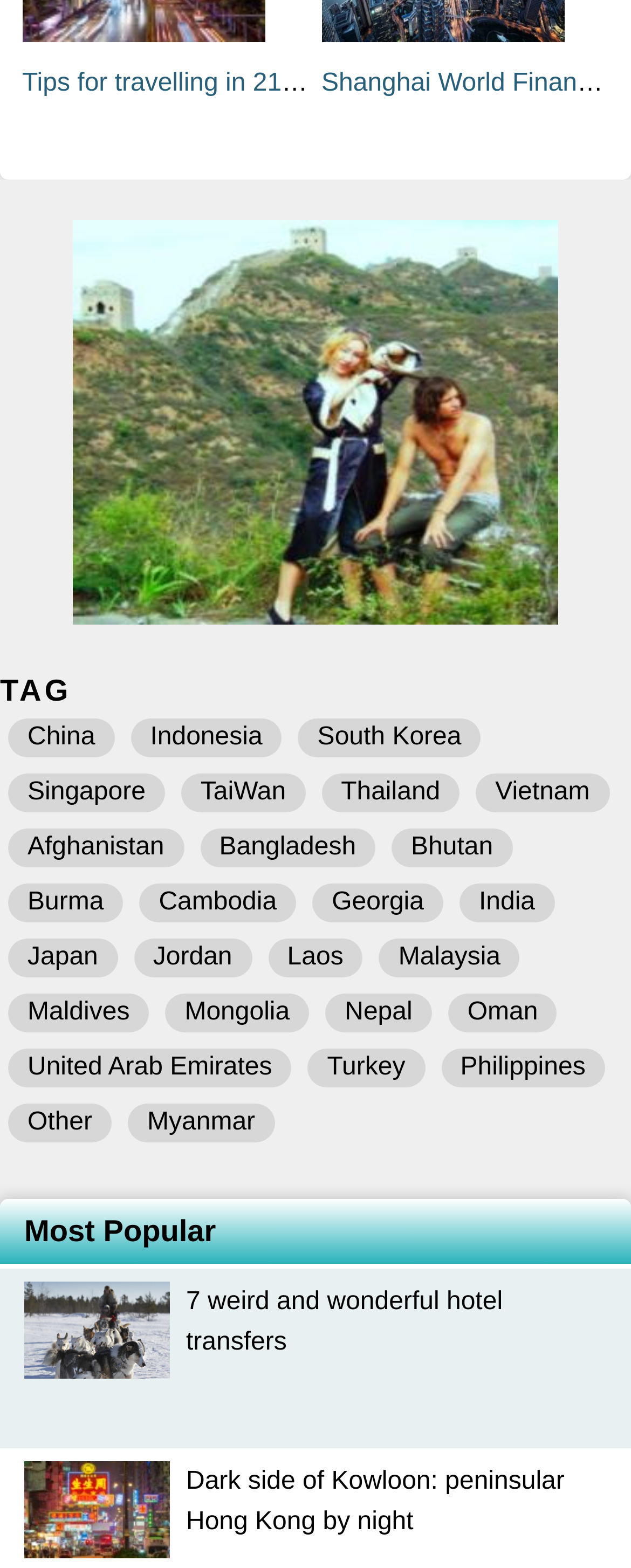How many links are there in the webpage?
Please provide a single word or phrase based on the screenshot.

25